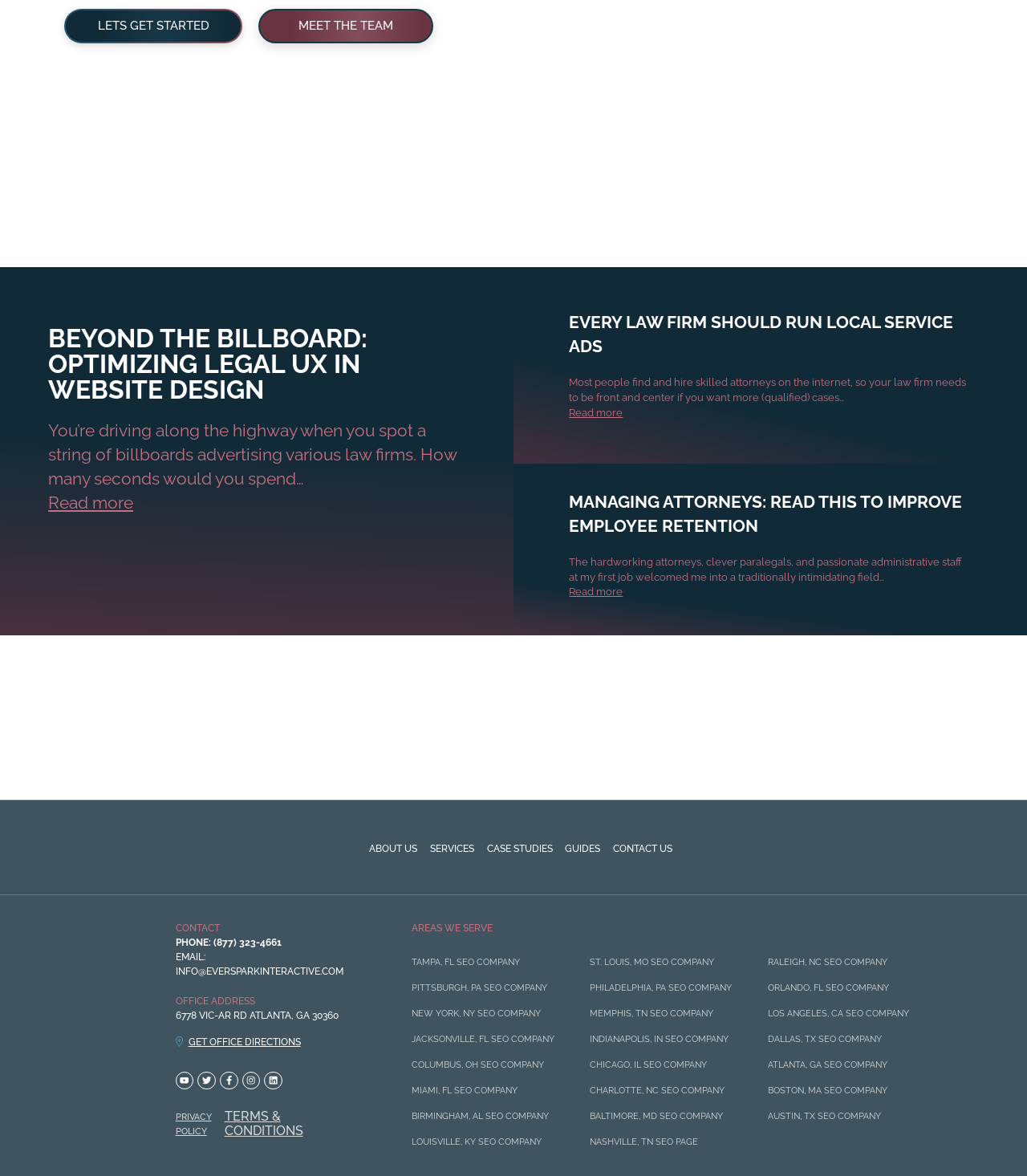What is the company's phone number?
Answer the question with a single word or phrase, referring to the image.

(877) 323-4661